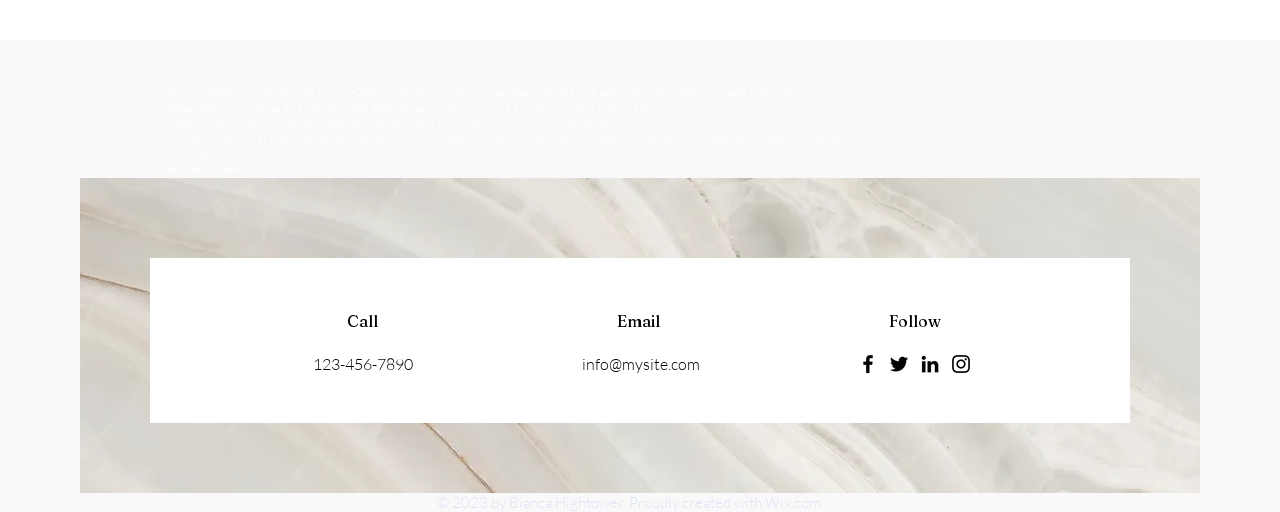Please answer the following question using a single word or phrase: 
What social media platforms are available?

Facebook, Twitter, LinkedIn, Instagram